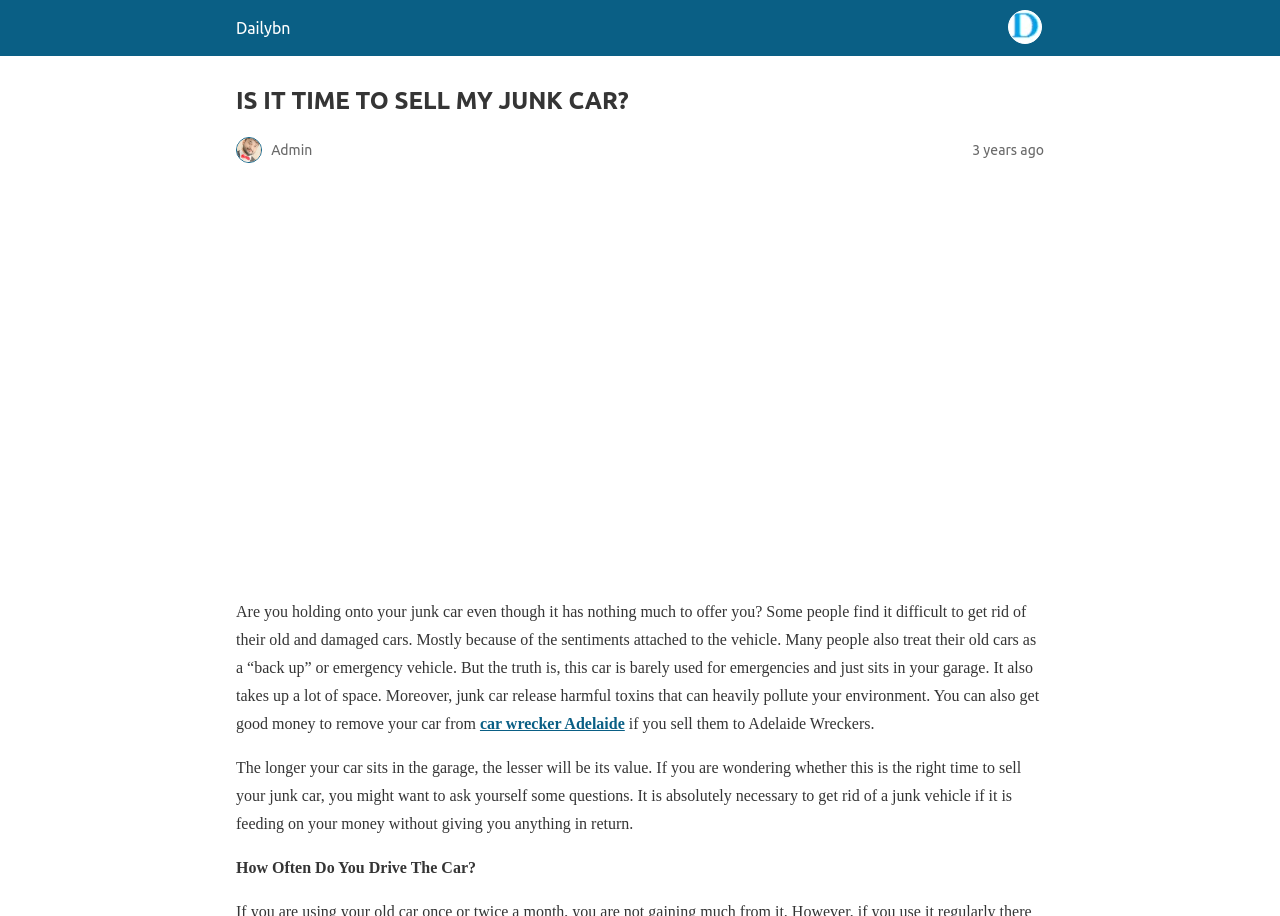Given the content of the image, can you provide a detailed answer to the question?
What is the purpose of holding onto a junk car?

According to the article, people hold onto their junk cars due to sentimental value, treating them as a 'back up' or emergency vehicle, even though they are barely used for emergencies and take up a lot of space.